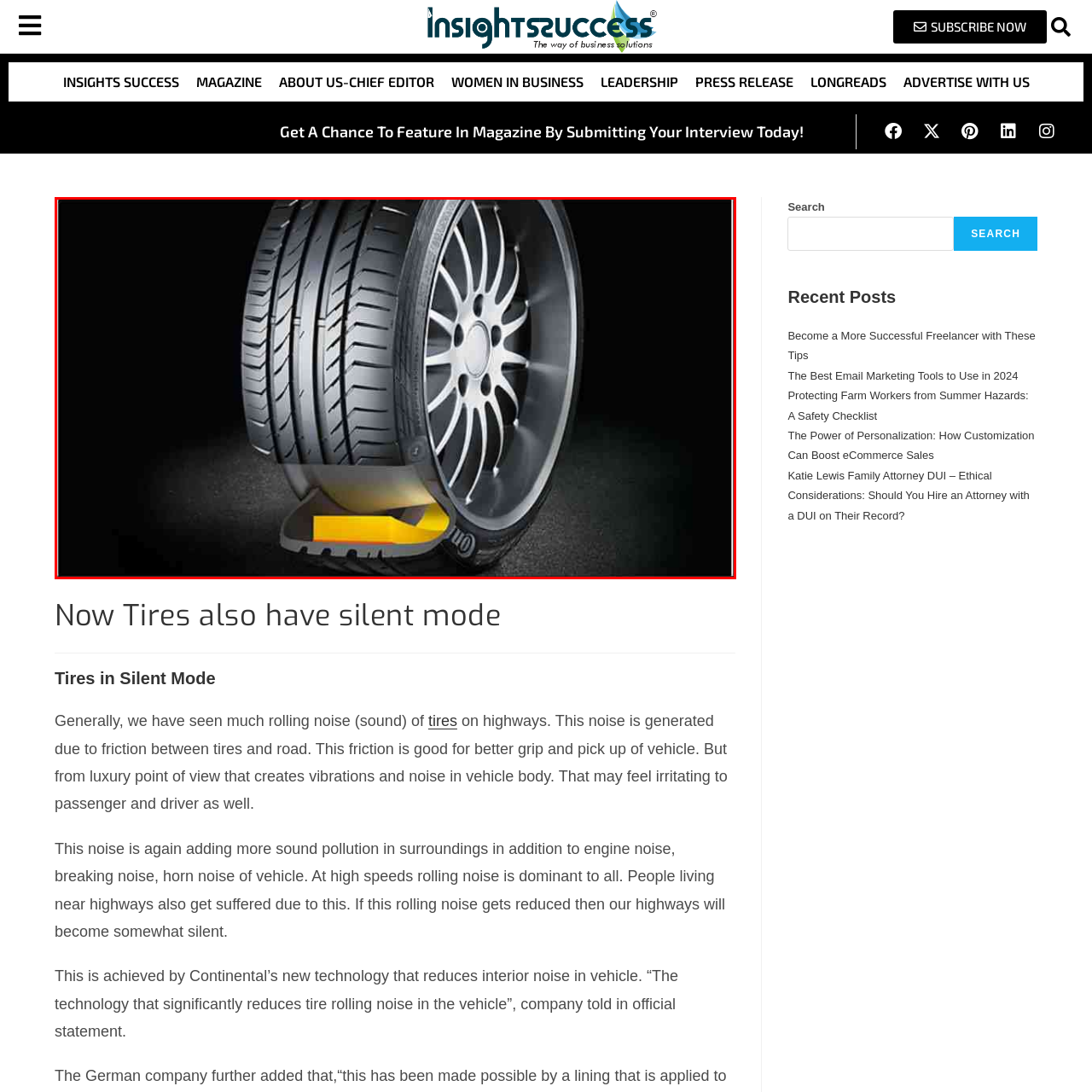Check the image highlighted by the red rectangle and provide a single word or phrase for the question:
What is the purpose of the unique inner structure?

To reduce road noise